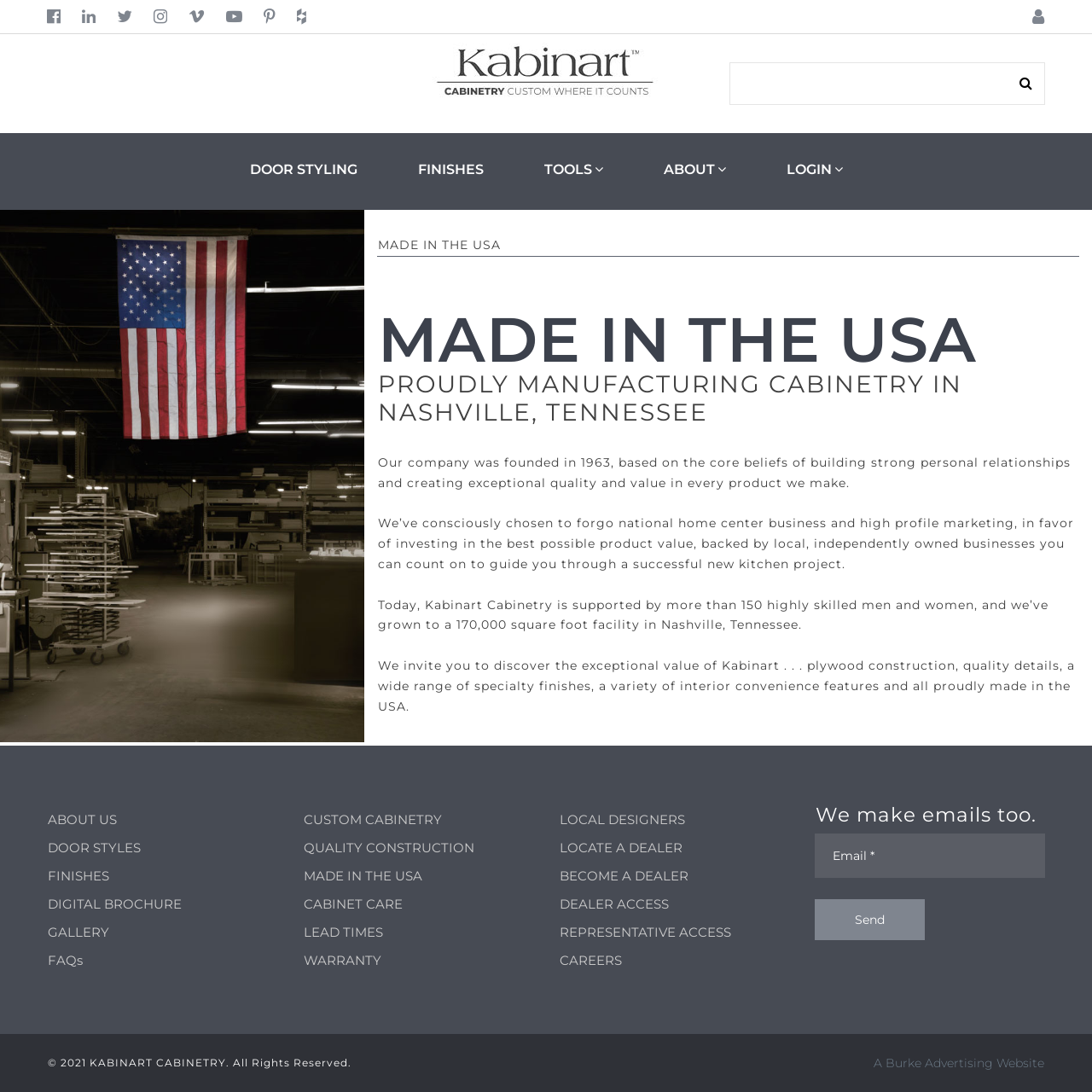Extract the bounding box coordinates for the HTML element that matches this description: "BECOME A DEALER". The coordinates should be four float numbers between 0 and 1, i.e., [left, top, right, bottom].

[0.512, 0.795, 0.63, 0.809]